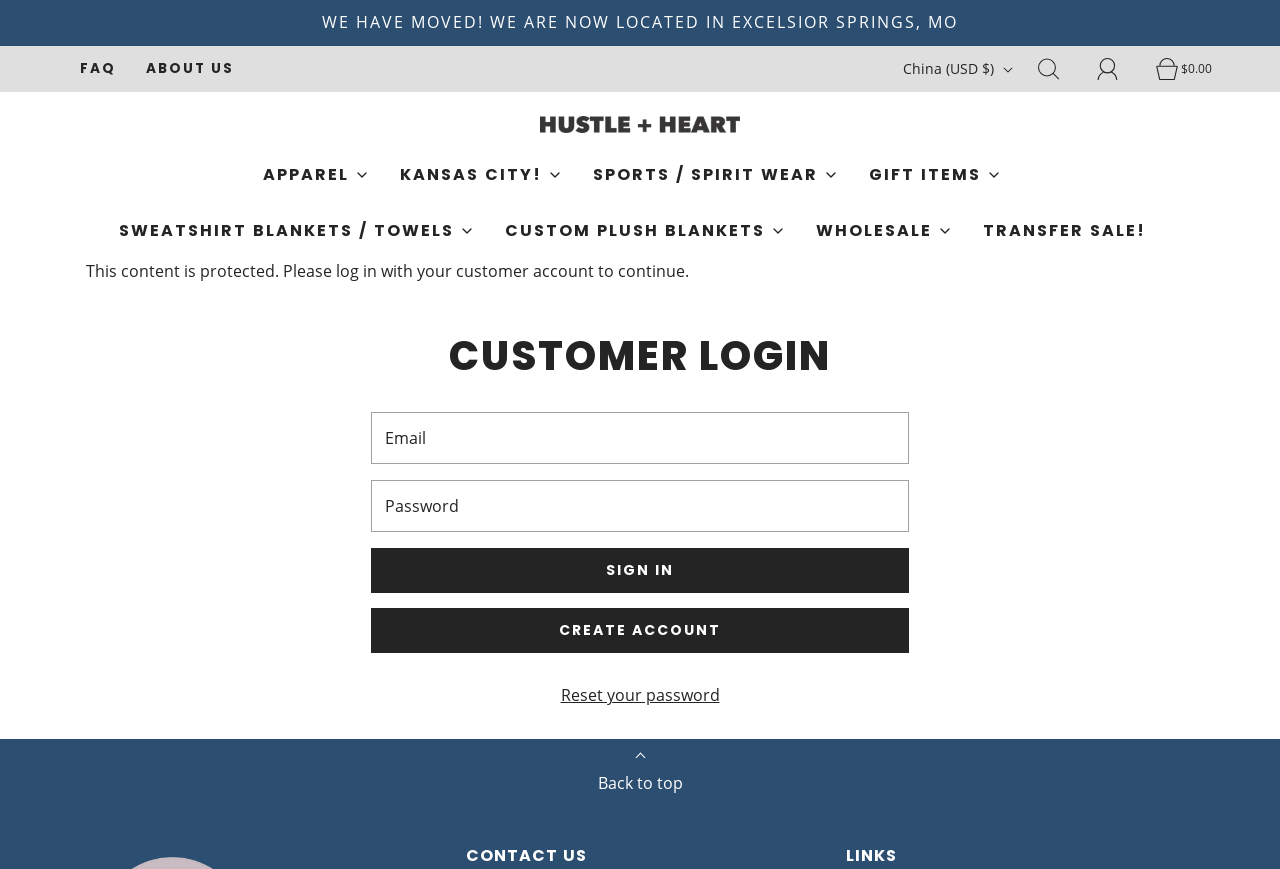Carefully examine the image and provide an in-depth answer to the question: What is the purpose of the 'Sign In' button?

I found a button labeled 'Sign In' below the 'CUSTOMER LOGIN' heading, which suggests that its purpose is to allow customers to log in to their accounts.